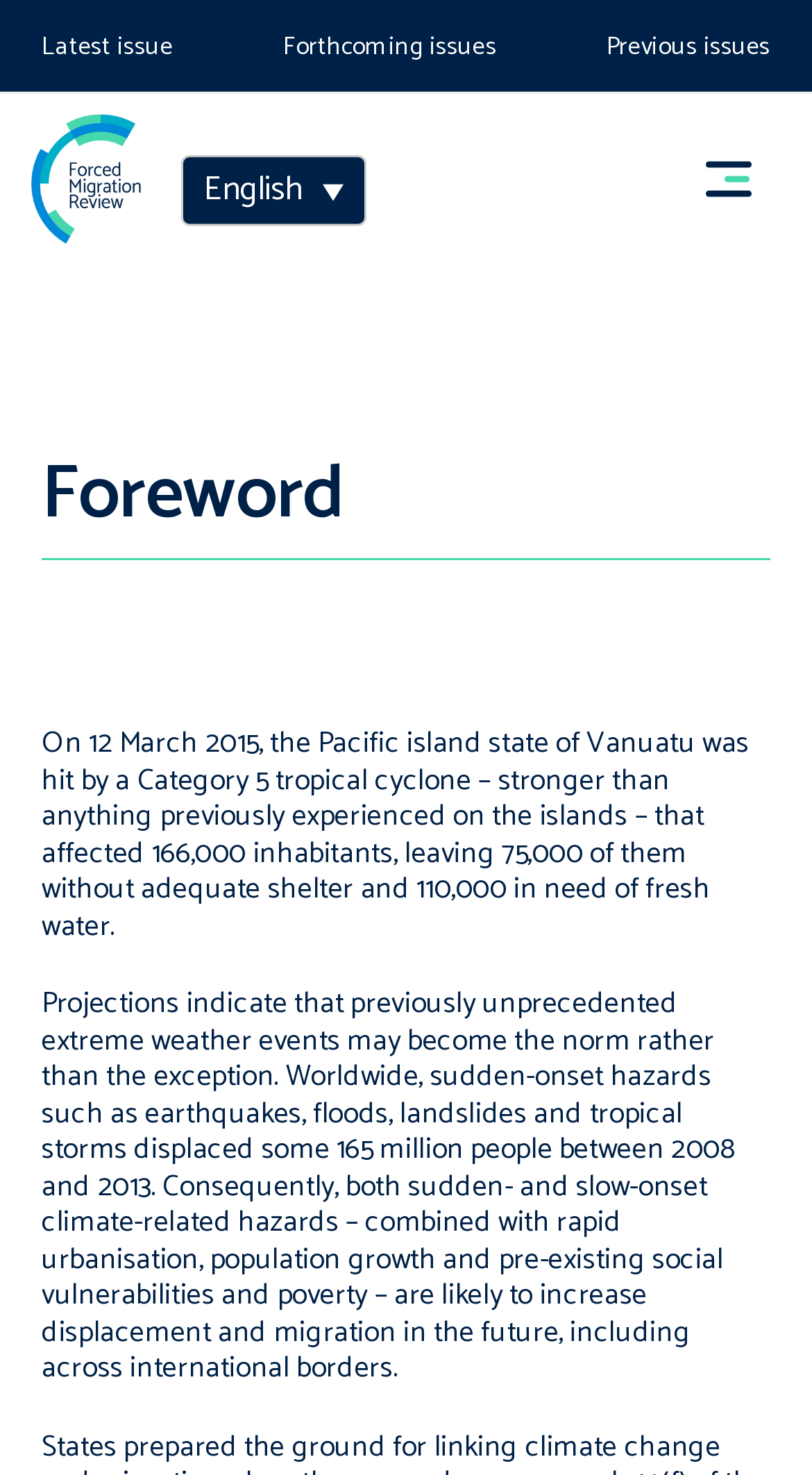Based on the provided description, "alt="Forced Migration Review"", find the bounding box of the corresponding UI element in the screenshot.

[0.038, 0.101, 0.174, 0.14]